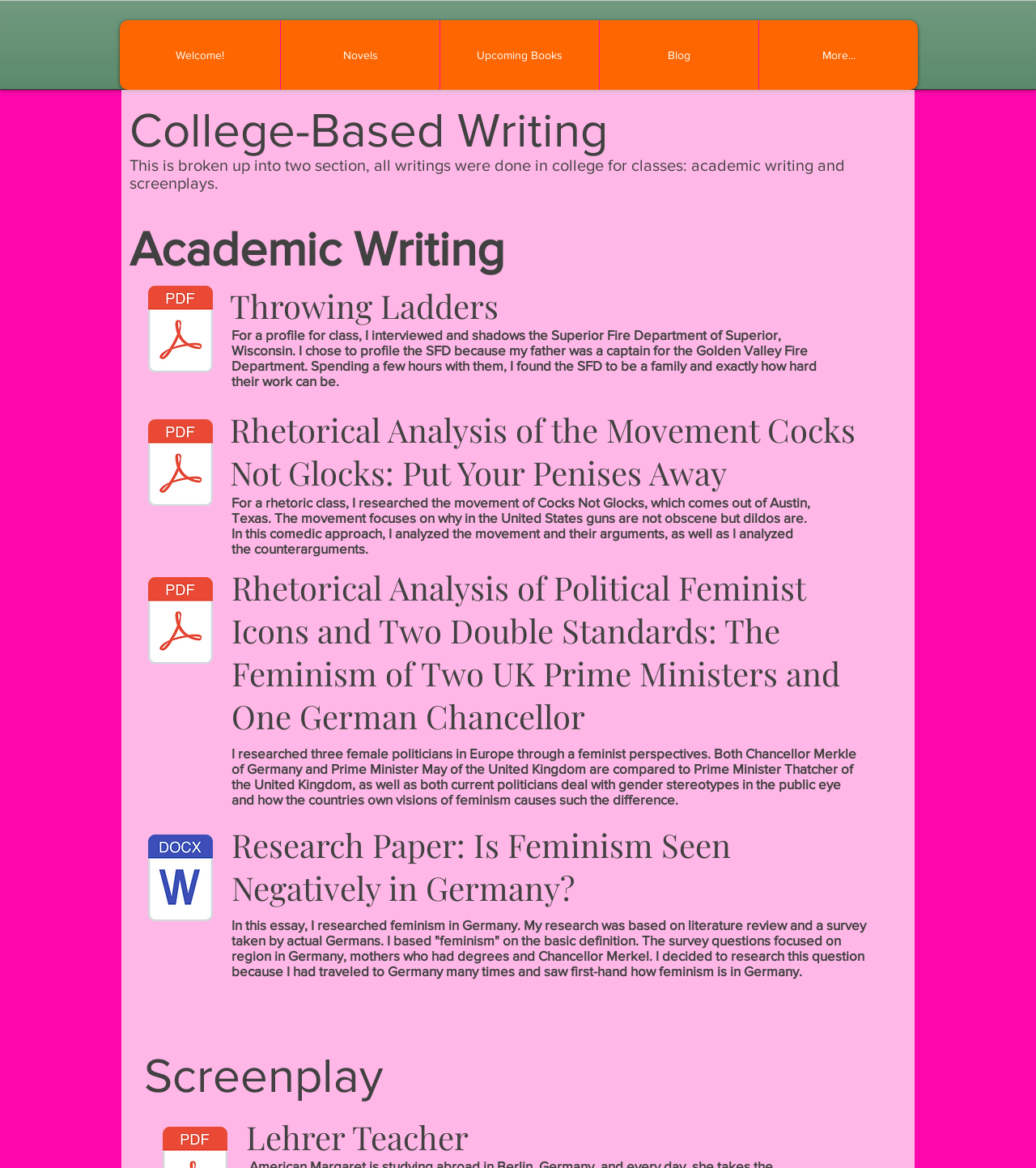Please find the bounding box coordinates of the element that needs to be clicked to perform the following instruction: "View the 'Screenplay' section". The bounding box coordinates should be four float numbers between 0 and 1, represented as [left, top, right, bottom].

[0.139, 0.898, 0.493, 0.943]